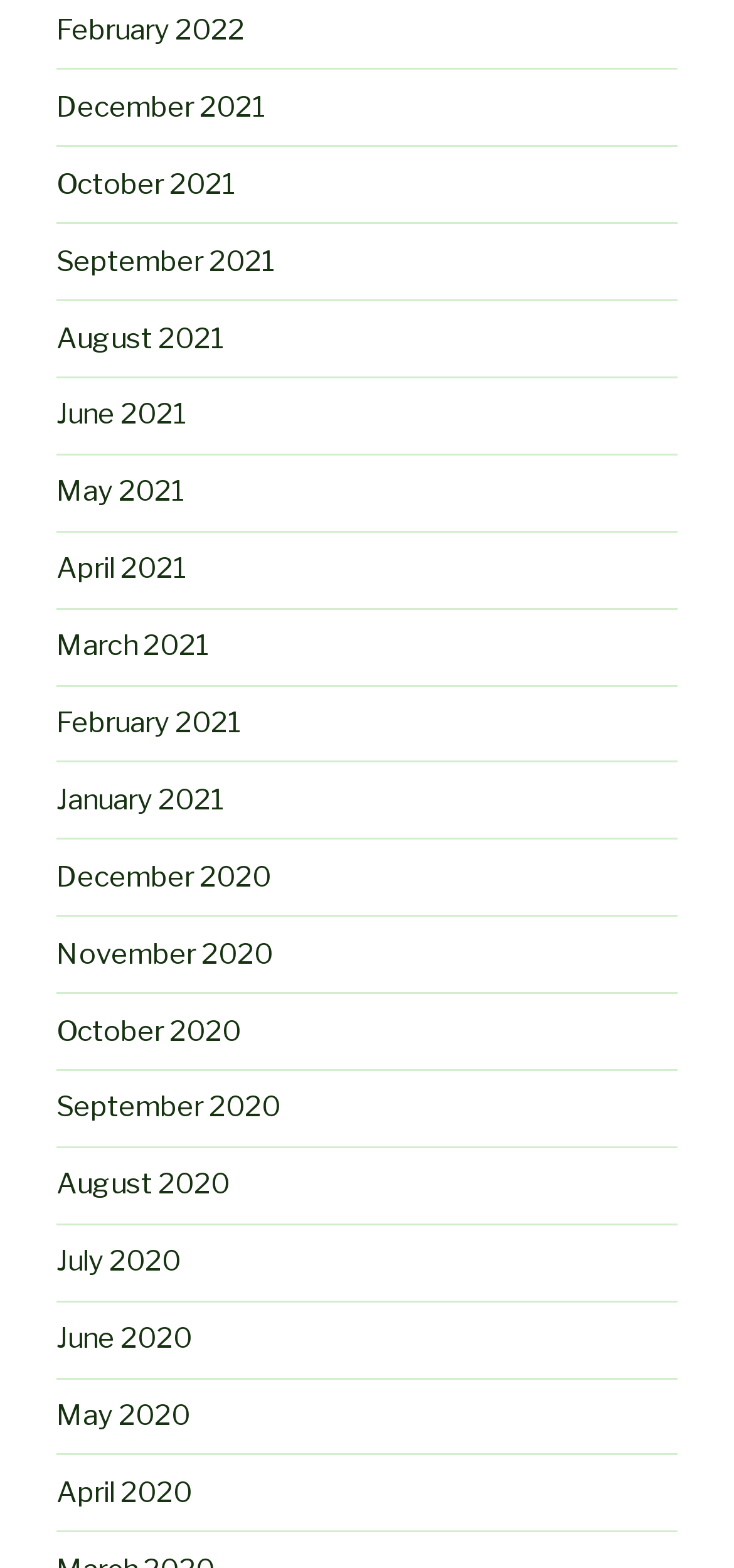Can you determine the bounding box coordinates of the area that needs to be clicked to fulfill the following instruction: "view August 2020"?

[0.077, 0.745, 0.313, 0.766]